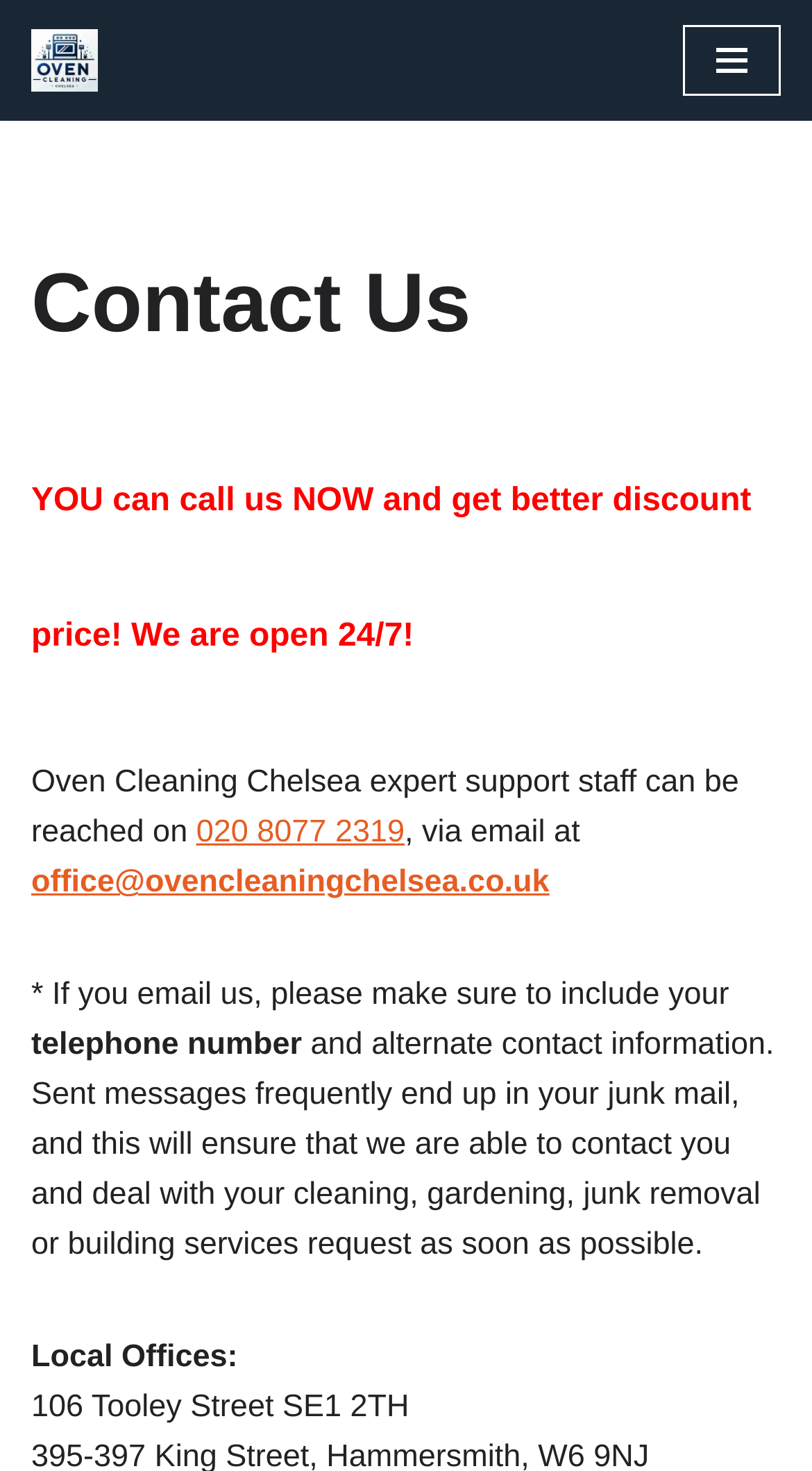What is the address of the local office?
With the help of the image, please provide a detailed response to the question.

I found the address by looking at the text '106 Tooley Street SE1 2TH' which is located below the text 'Local Offices:'.